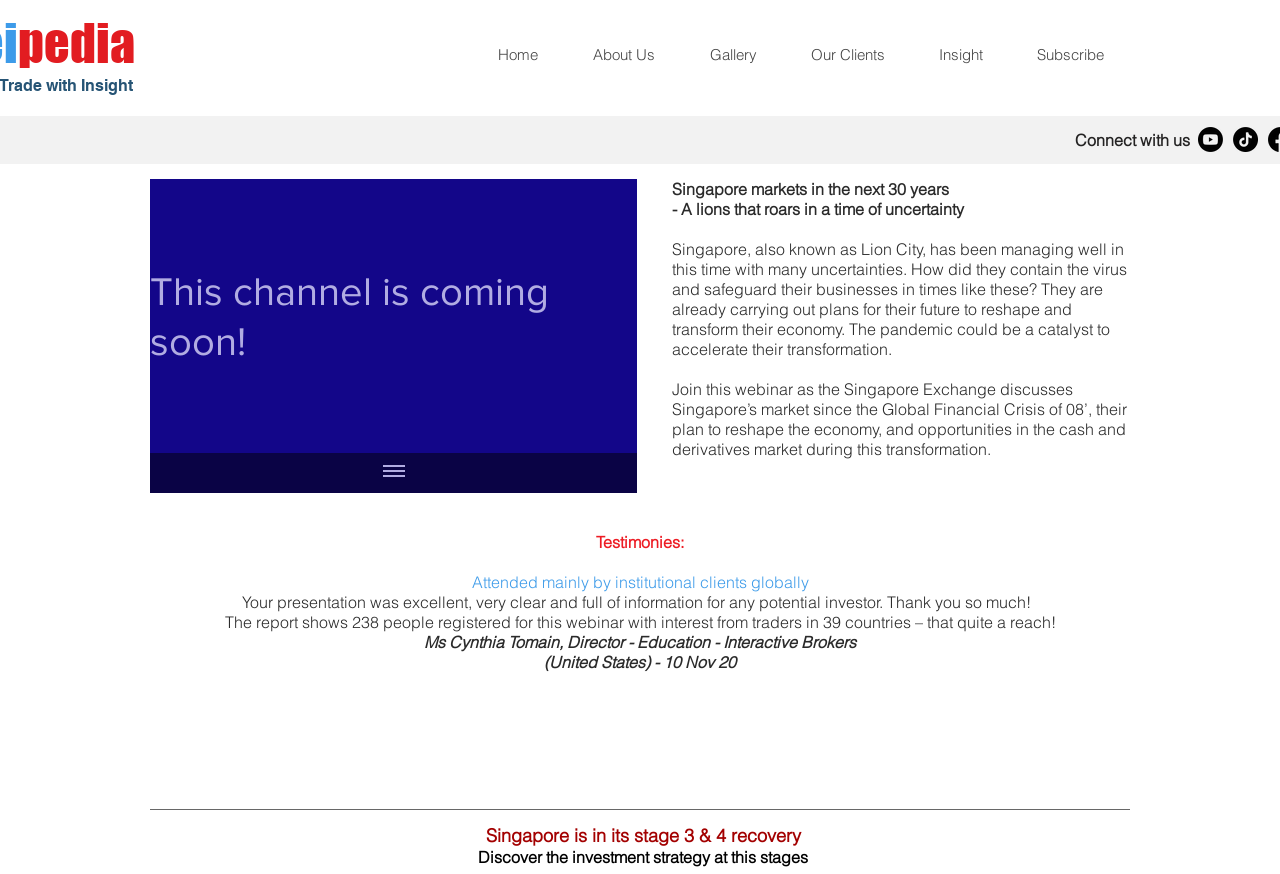Locate the bounding box coordinates of the element that should be clicked to fulfill the instruction: "Show all videos".

[0.284, 0.518, 0.331, 0.564]